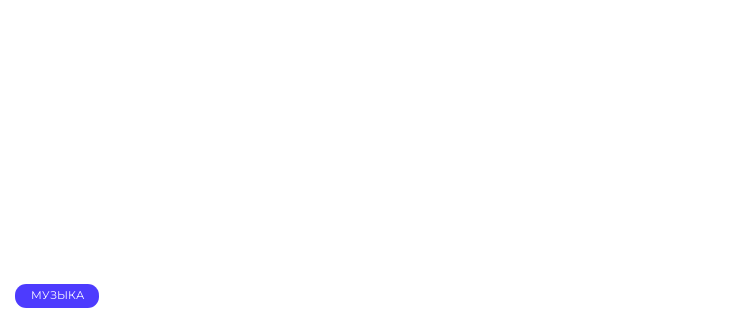Reply to the question with a brief word or phrase: What social media platform is associated with the song?

TikTok